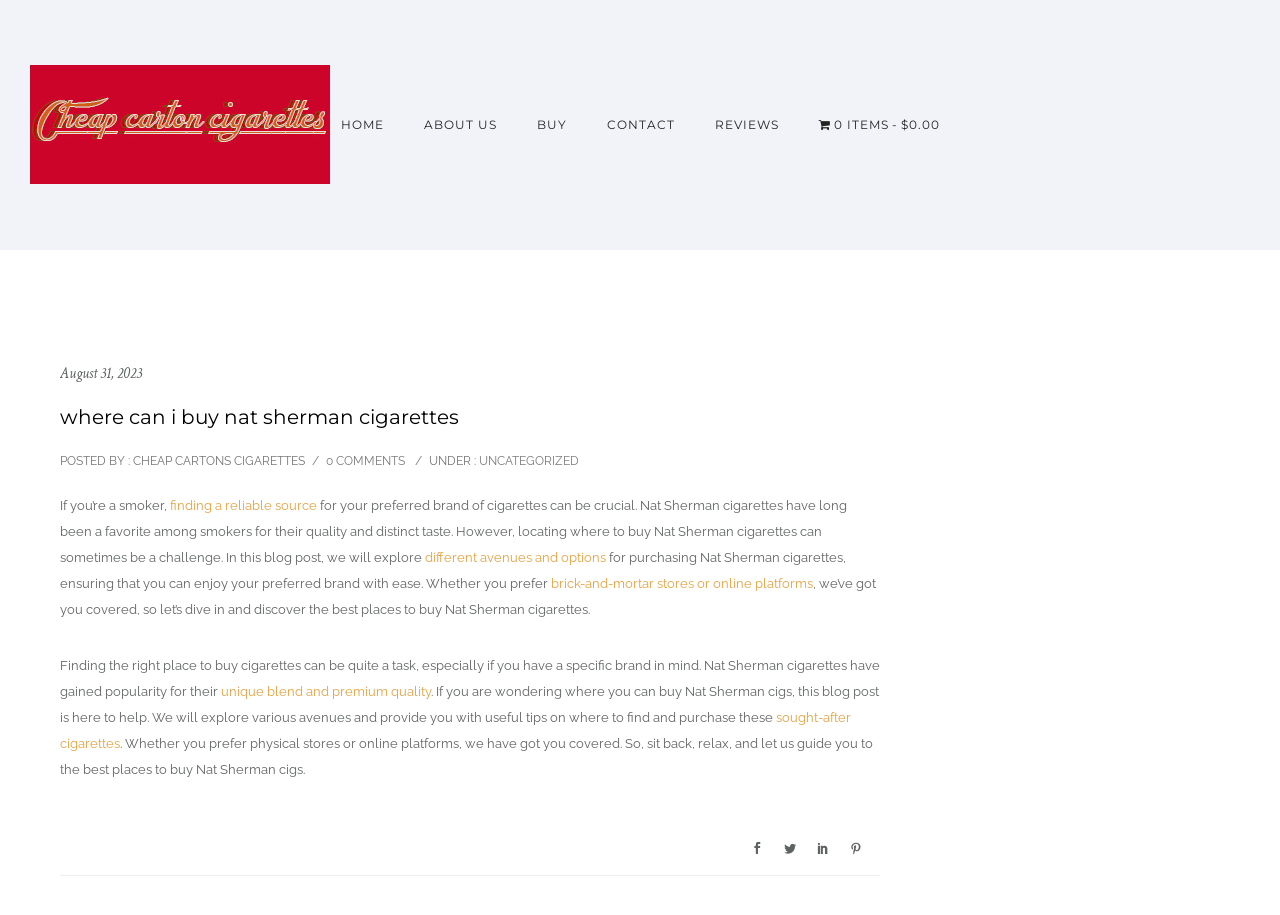Find the bounding box coordinates of the area that needs to be clicked in order to achieve the following instruction: "Open the 'Cart' page". The coordinates should be specified as four float numbers between 0 and 1, i.e., [left, top, right, bottom].

[0.624, 0.128, 0.75, 0.144]